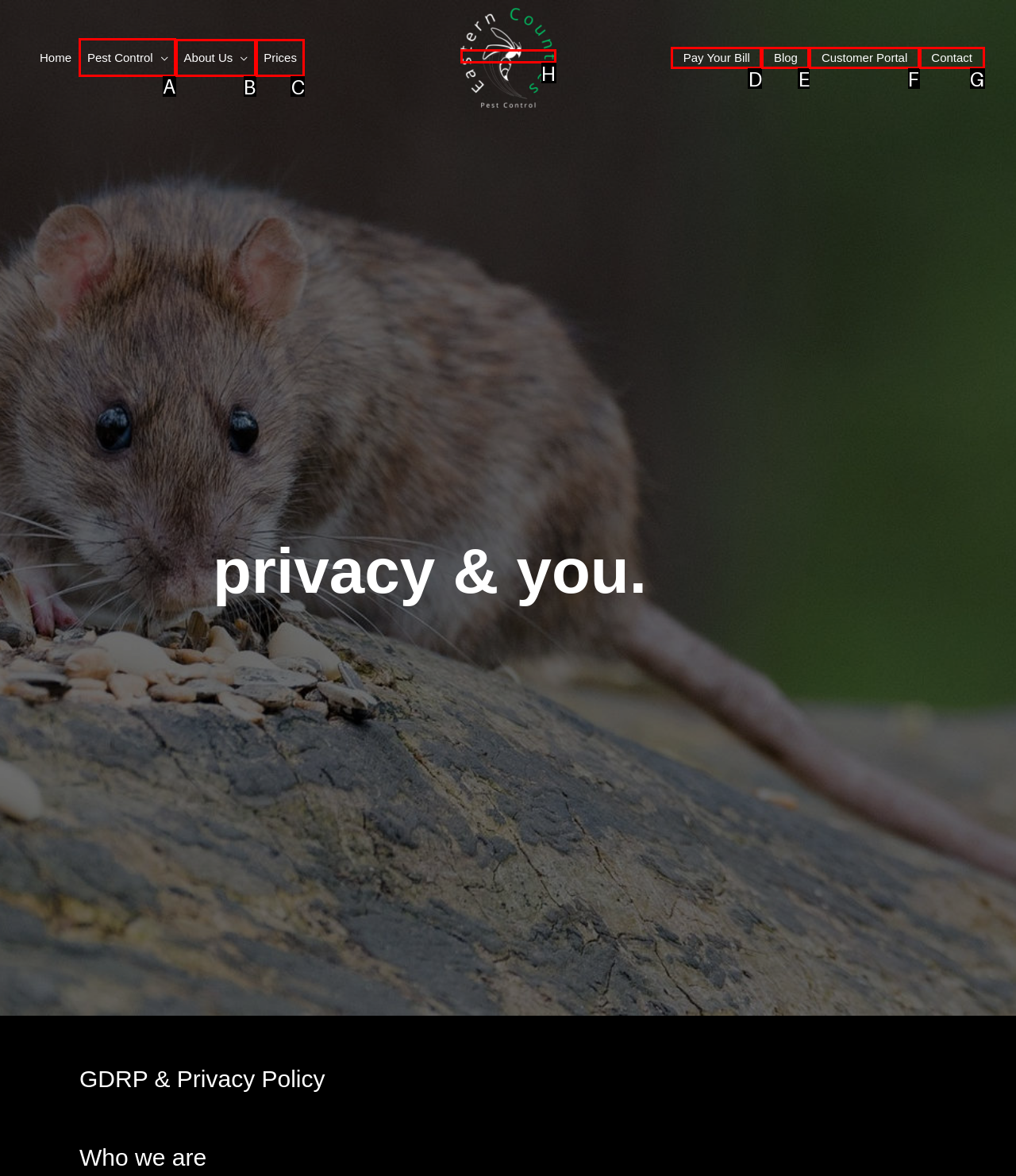Tell me which option I should click to complete the following task: learn about pest control
Answer with the option's letter from the given choices directly.

A